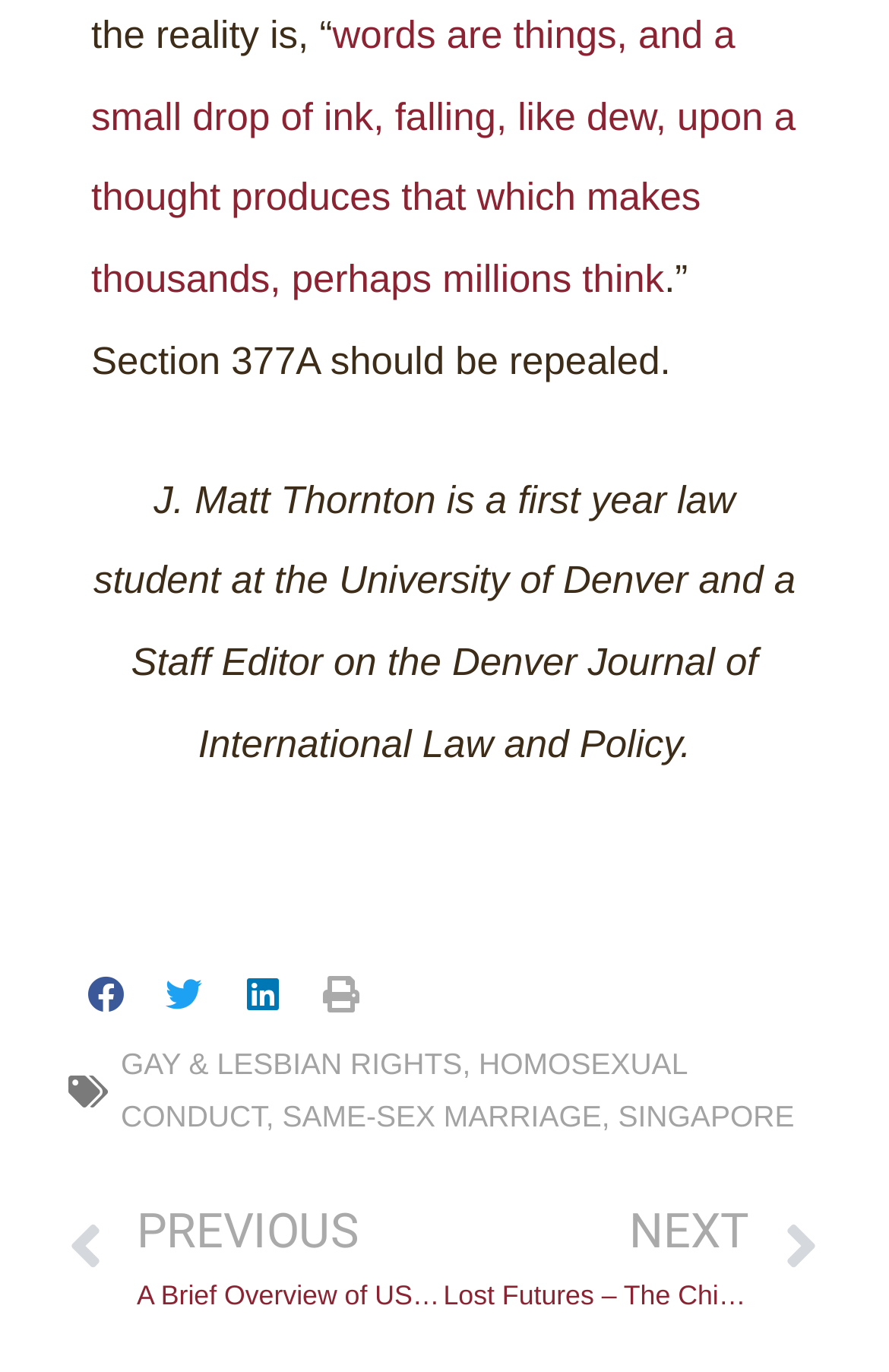Utilize the information from the image to answer the question in detail:
What is the purpose of the buttons at the bottom?

I determined the purpose of the buttons at the bottom by looking at their text elements. The buttons are labeled 'Share on facebook', 'Share on twitter', and 'Share on linkedin', which suggests that their purpose is to allow users to share the article on social media platforms.